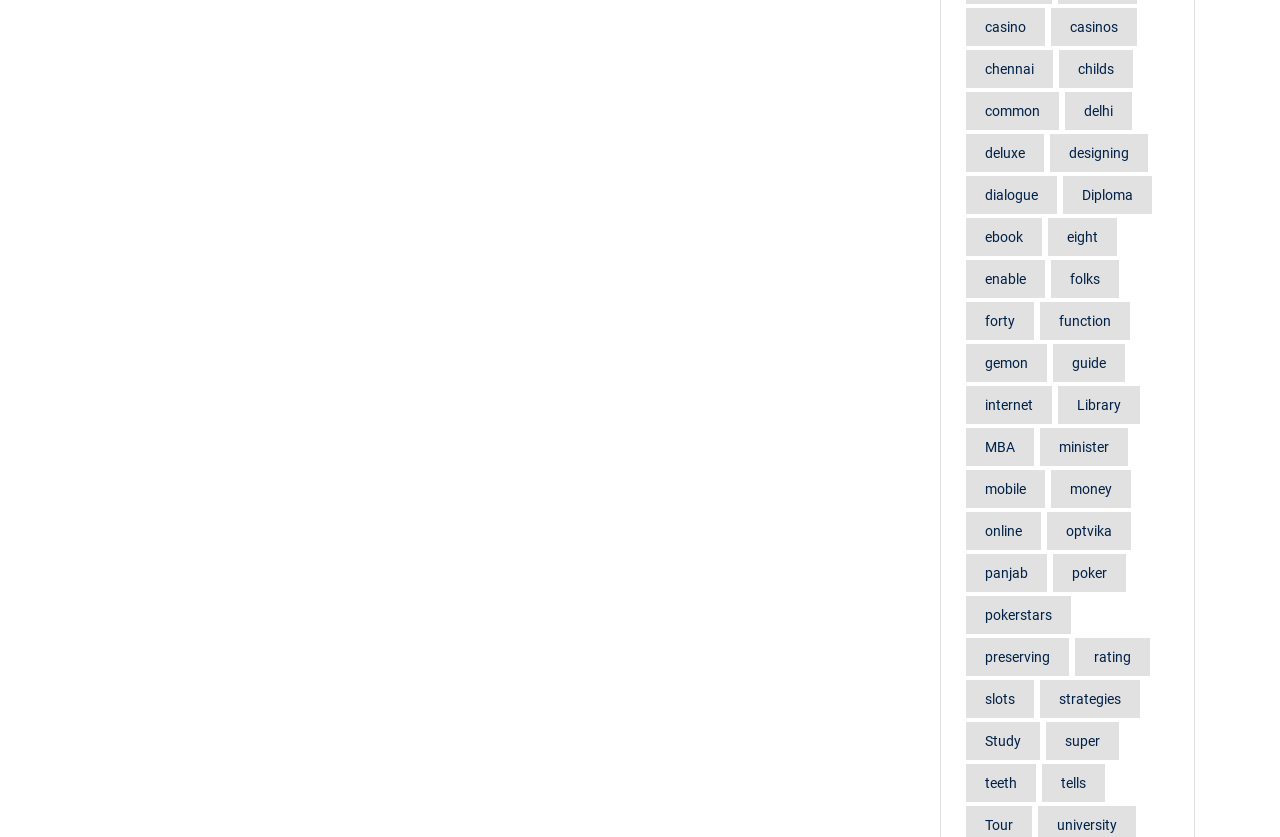What is the theme of 'chennai'?
From the screenshot, provide a brief answer in one word or phrase.

location